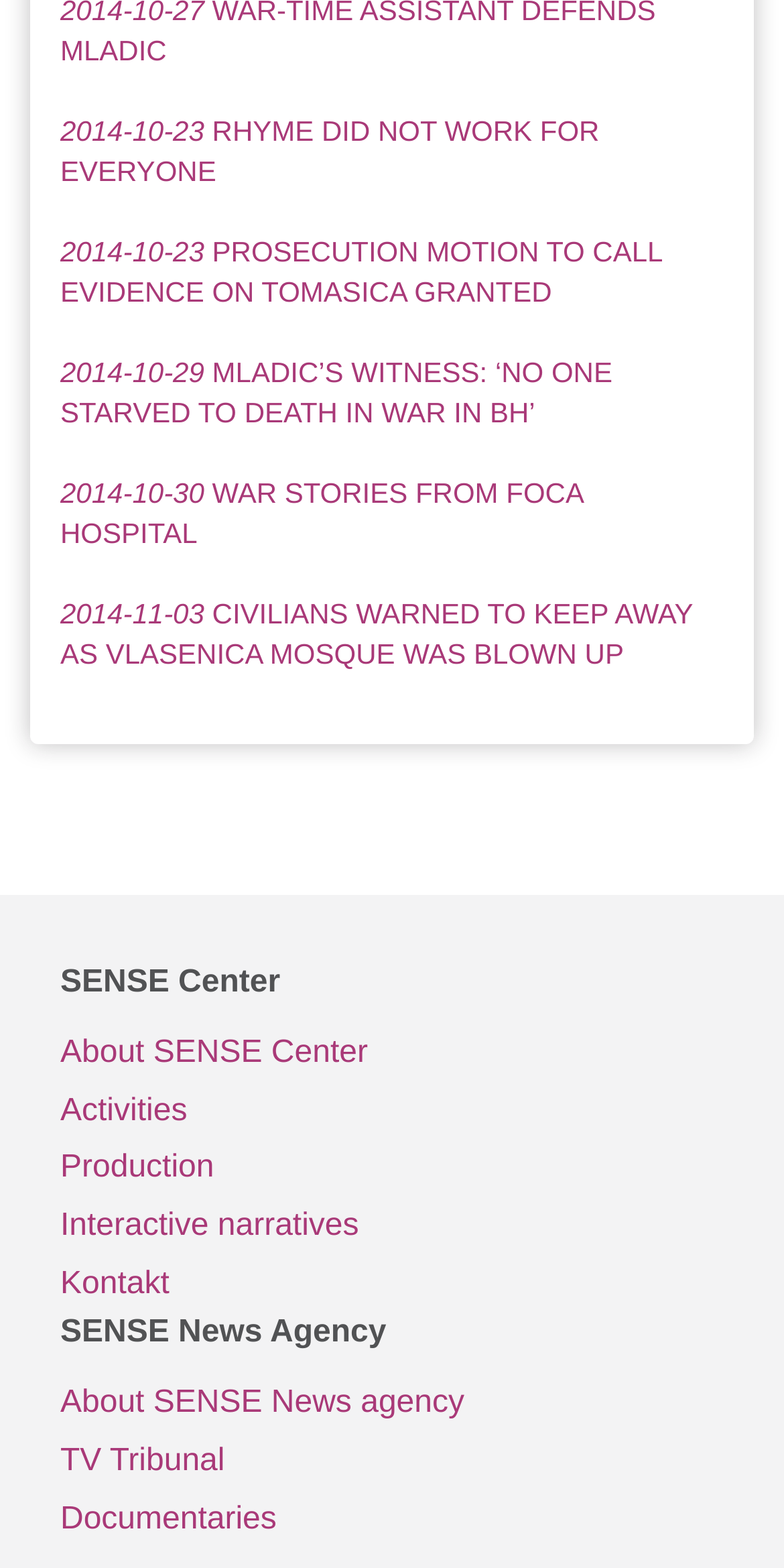Provide the bounding box coordinates of the HTML element this sentence describes: "Documentaries". The bounding box coordinates consist of four float numbers between 0 and 1, i.e., [left, top, right, bottom].

[0.077, 0.951, 0.923, 0.988]